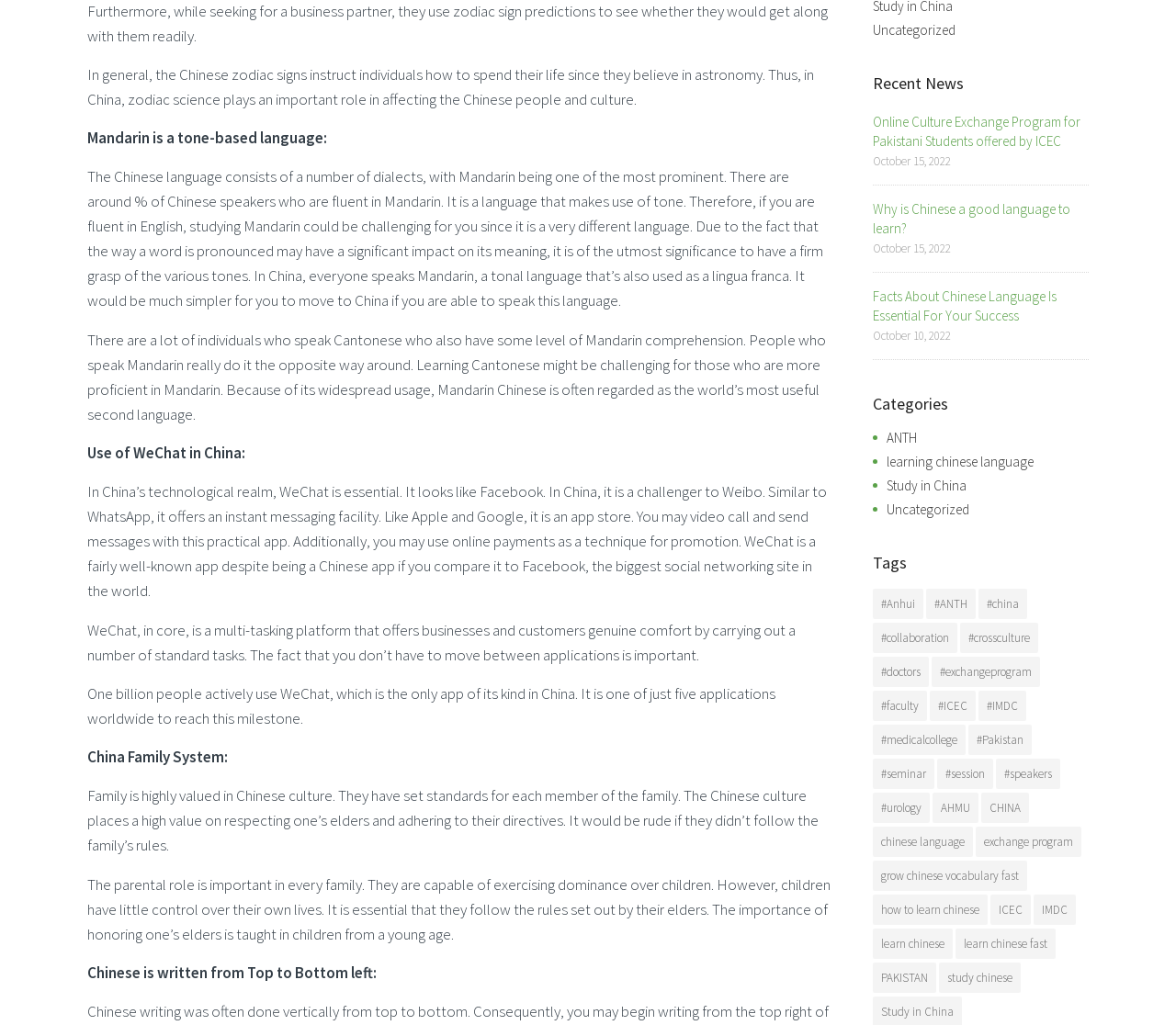Give a one-word or one-phrase response to the question: 
How many links are there in the 'Recent News' section?

4